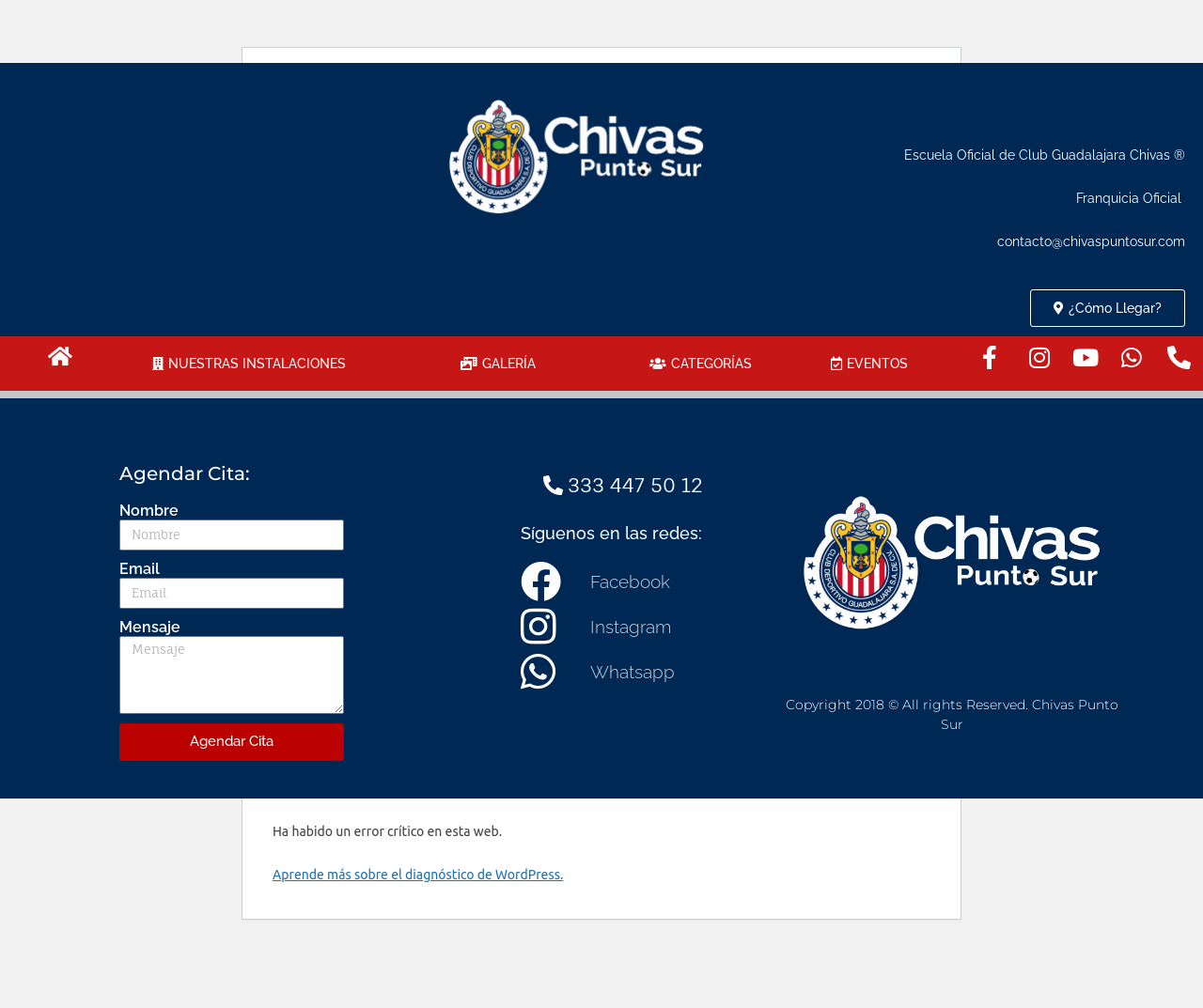Please identify the bounding box coordinates of the element that needs to be clicked to perform the following instruction: "View our gallery".

[0.364, 0.343, 0.464, 0.378]